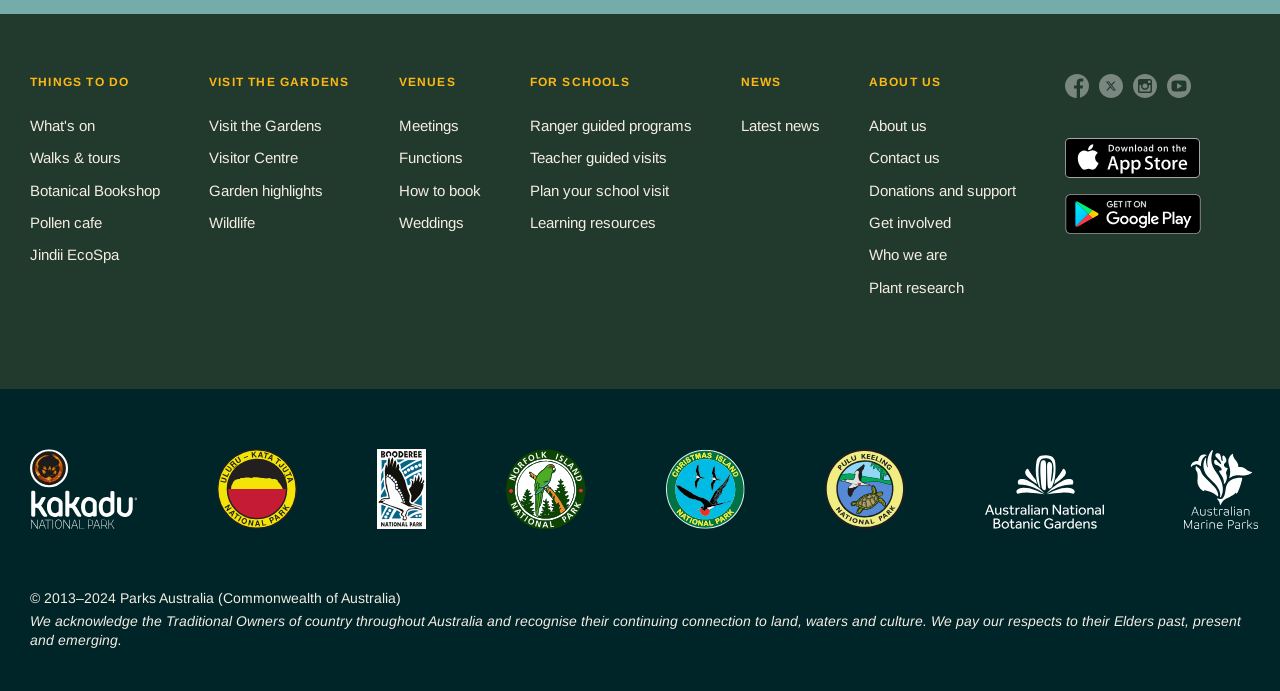Determine the bounding box coordinates for the area you should click to complete the following instruction: "Click on THINGS TO DO".

[0.023, 0.107, 0.125, 0.152]